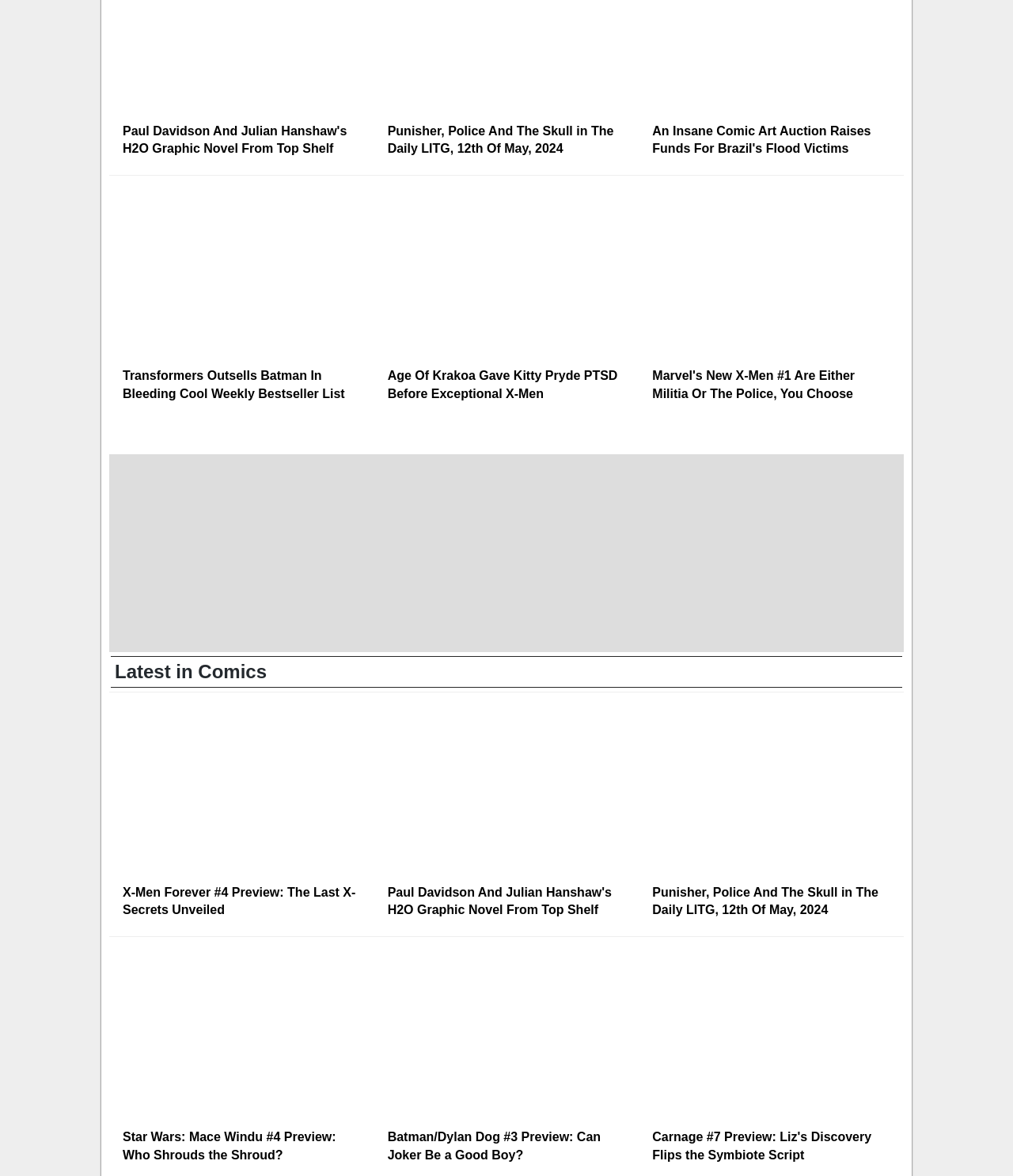Identify the bounding box coordinates of the clickable section necessary to follow the following instruction: "Learn about Marvel Spills Details About The Relaunch of X-Men For 2024". The coordinates should be presented as four float numbers from 0 to 1, i.e., [left, top, right, bottom].

[0.642, 0.16, 0.88, 0.311]